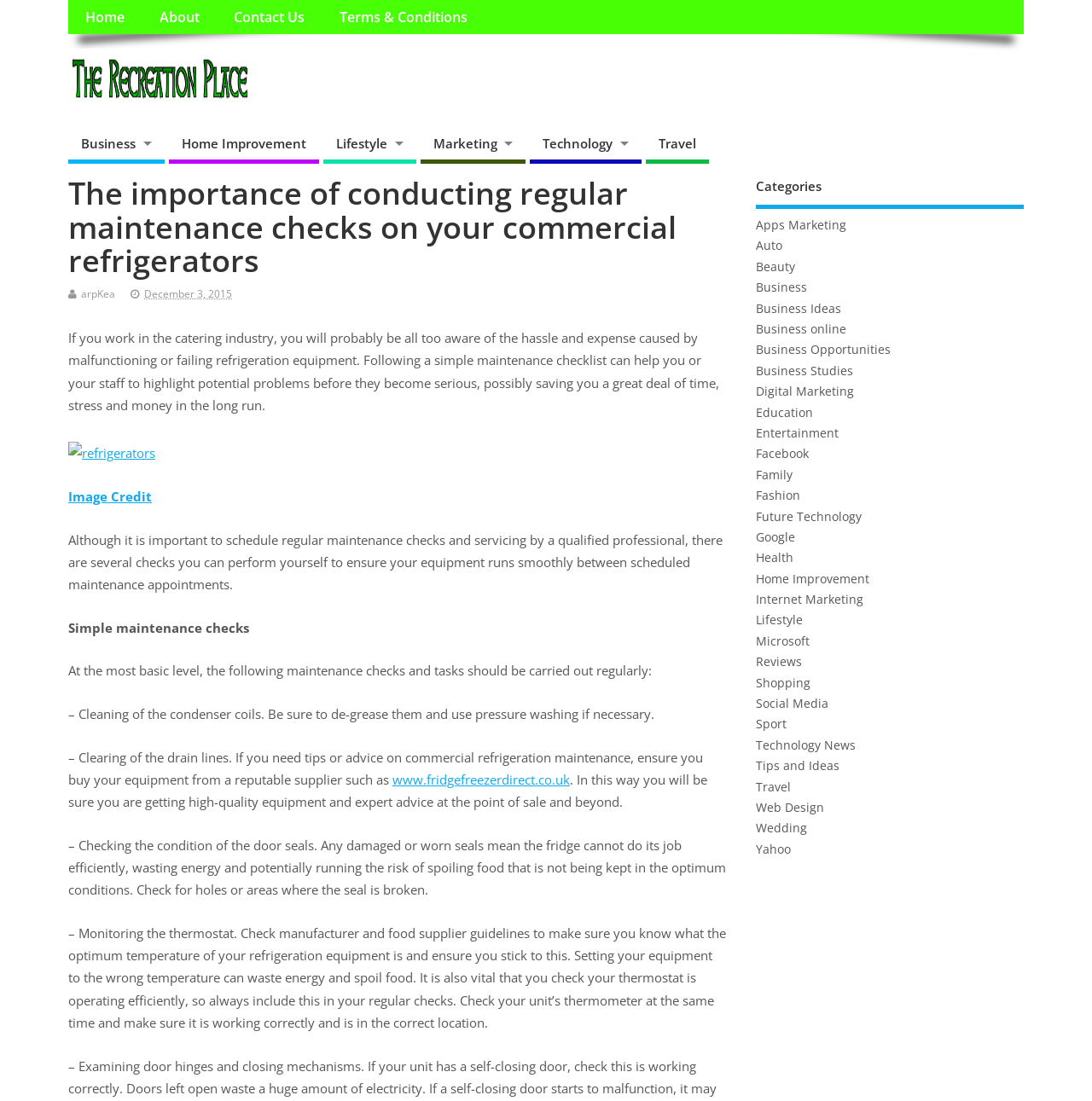Using the description "Image Credit", locate and provide the bounding box of the UI element.

[0.062, 0.443, 0.139, 0.459]